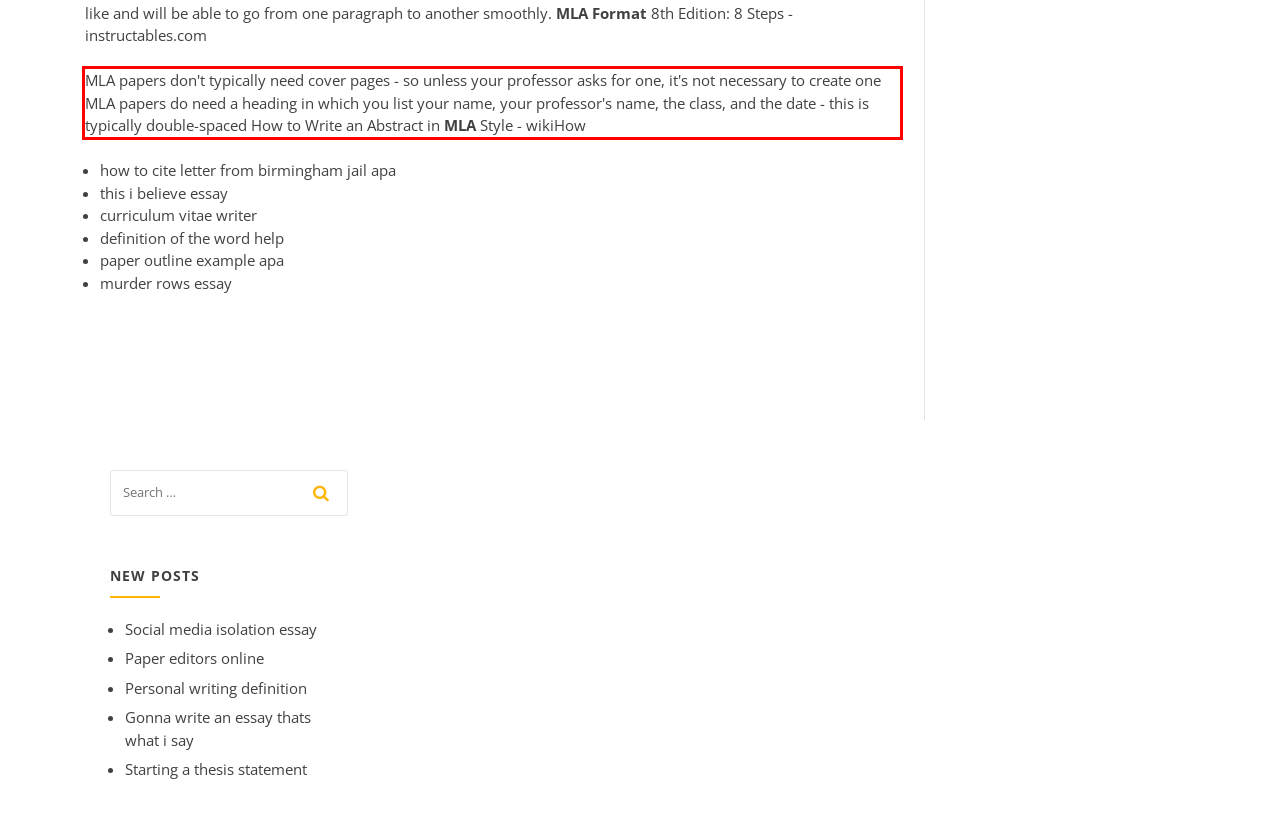In the given screenshot, locate the red bounding box and extract the text content from within it.

MLA papers don't typically need cover pages - so unless your professor asks for one, it's not necessary to create one MLA papers do need a heading in which you list your name, your professor's name, the class, and the date - this is typically double-spaced How to Write an Abstract in MLA Style - wikiHow